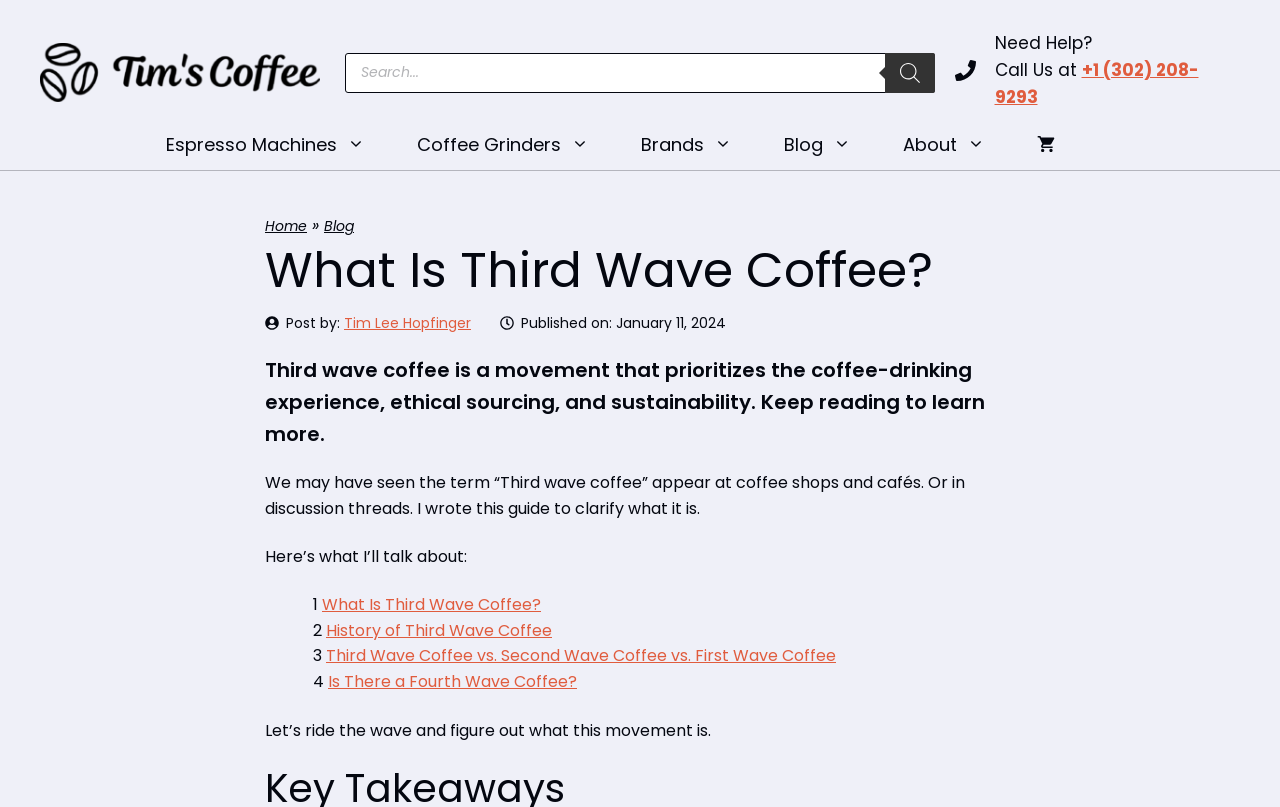Please identify the bounding box coordinates of the clickable element to fulfill the following instruction: "Learn about Espresso Machines". The coordinates should be four float numbers between 0 and 1, i.e., [left, top, right, bottom].

[0.109, 0.149, 0.305, 0.211]